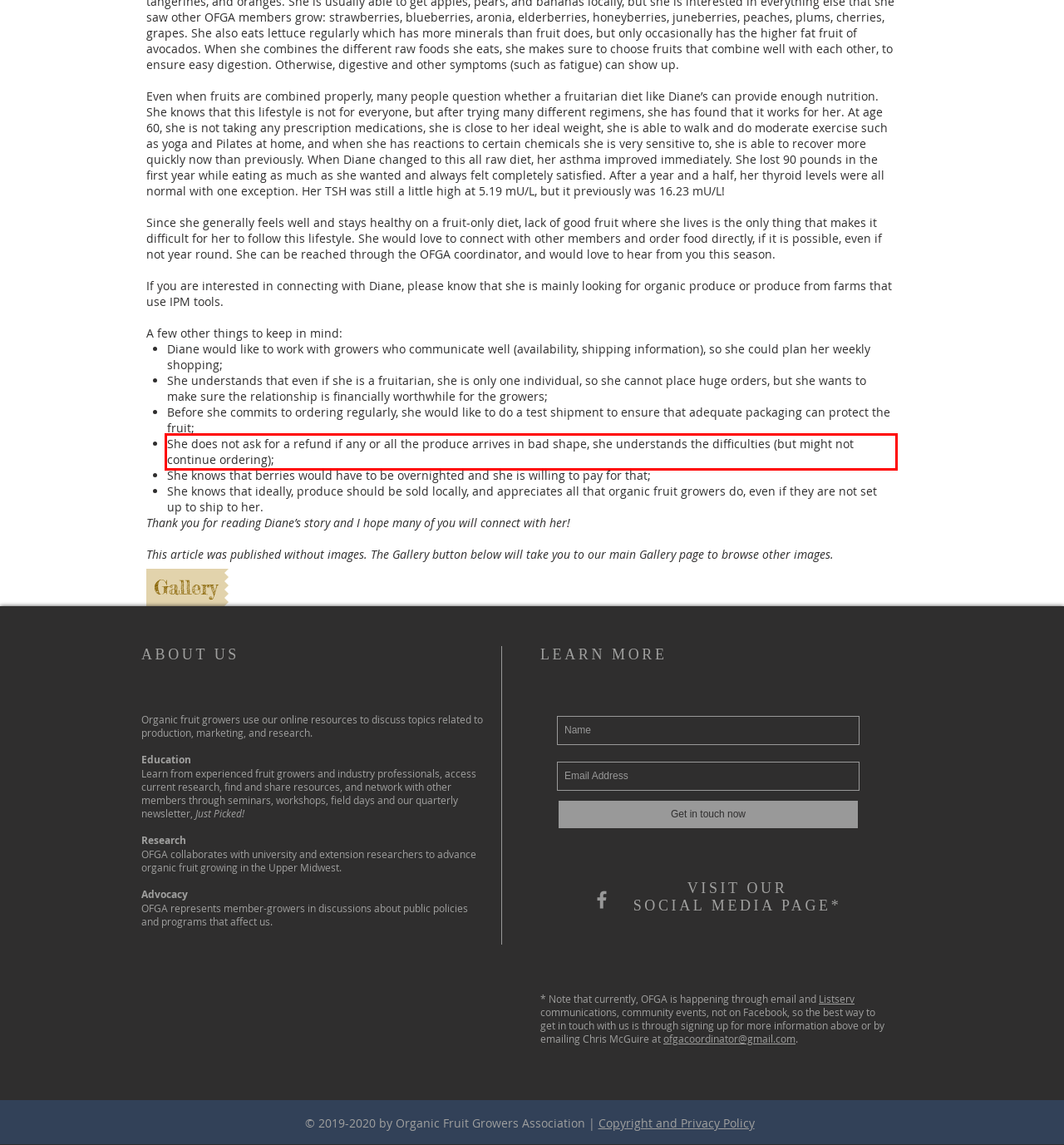Analyze the red bounding box in the provided webpage screenshot and generate the text content contained within.

She does not ask for a refund if any or all the produce arrives in bad shape, she understands the difficulties (but might not continue ordering);